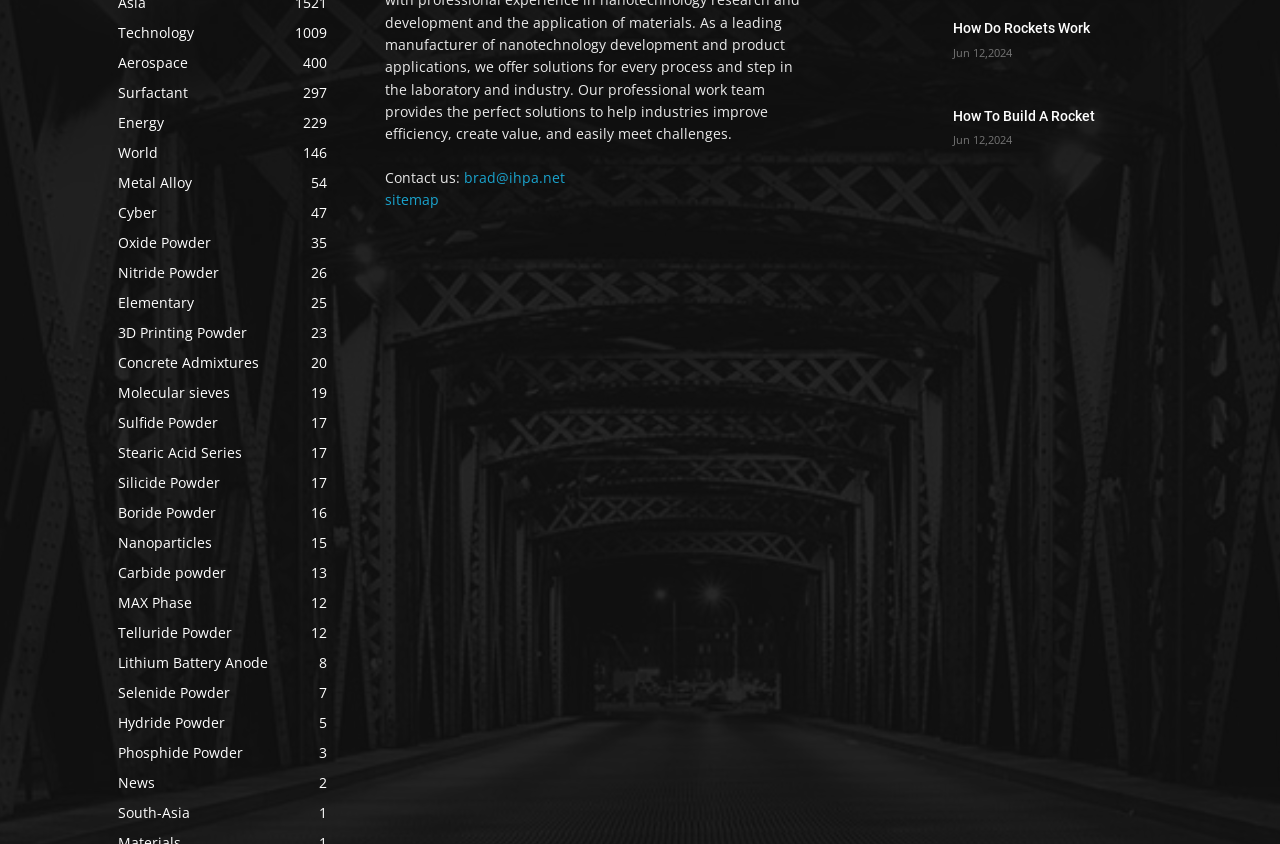Determine the bounding box coordinates for the area that needs to be clicked to fulfill this task: "Read the article How Do Rockets Work". The coordinates must be given as four float numbers between 0 and 1, i.e., [left, top, right, bottom].

[0.664, 0.023, 0.732, 0.095]